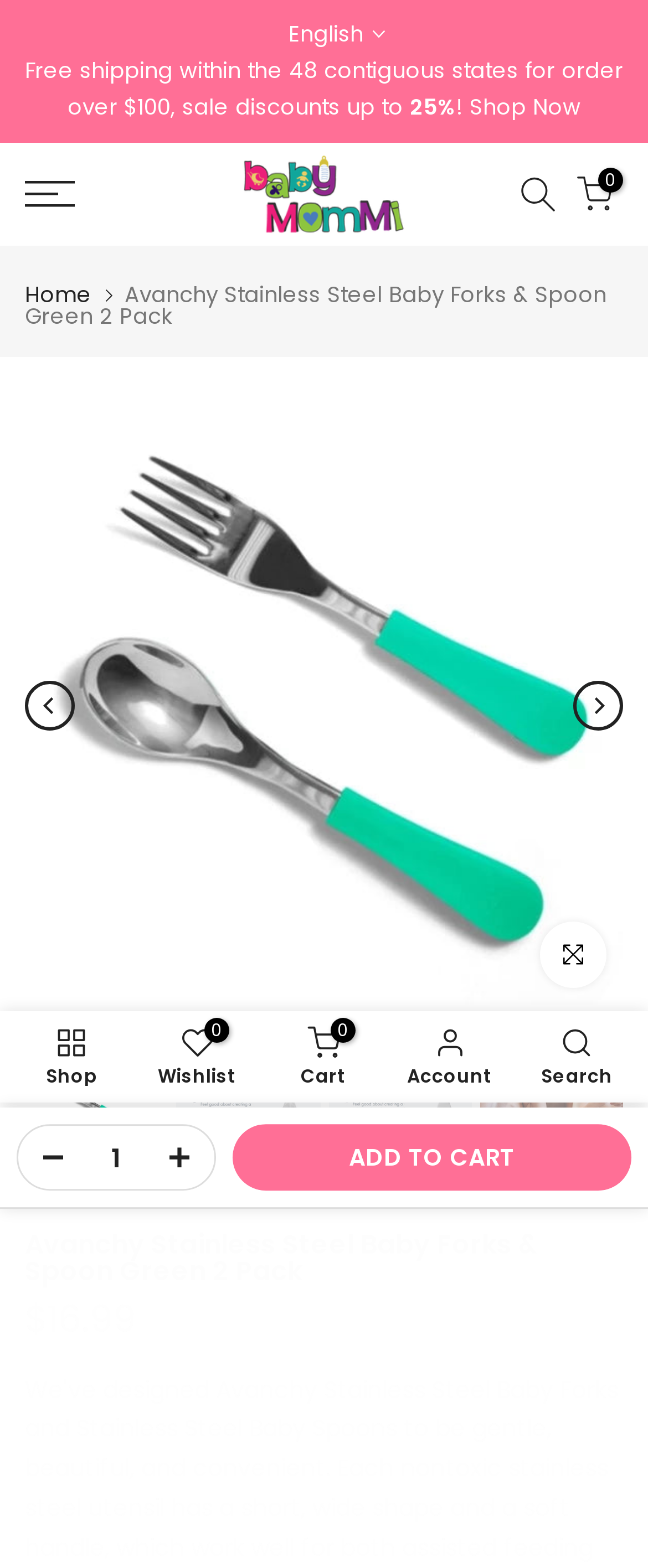Write an exhaustive caption that covers the webpage's main aspects.

The webpage appears to be a product page for Avanchy Stainless Steel Baby Forks and Spoons. At the top left, there is a button to select the language, "English". Next to it, there is a promotional message announcing free shipping within the 48 contiguous states for orders over $100, with a sale discount of 25%. A "Shop Now" link is placed to the right of this message.

Below this section, there are several links and images. A logo "BABY MOMMI" is displayed, along with a link to the homepage. There are also links to navigate through the product images, with "Previous" and "Next" buttons.

The main product information is displayed in the center of the page. The product name, "Avanchy Stainless Steel Baby Forks & Spoon Green 2 Pack", is written in a large font. Below it, there is a price tag of $16.99. A "Click to enlarge" button is placed to the right of the product image.

At the top right, there is a navigation menu with links to "Shop", "Wishlist", "Cart", "Account", and "Search". Each link has a corresponding icon. Below this menu, there are buttons to adjust the quantity of the product, with a minimum value of 1 and a maximum value of 3. An "ADD TO CART" button is prominently displayed to the right of these buttons.

Overall, the webpage is focused on showcasing the product and providing easy navigation to other sections of the website.